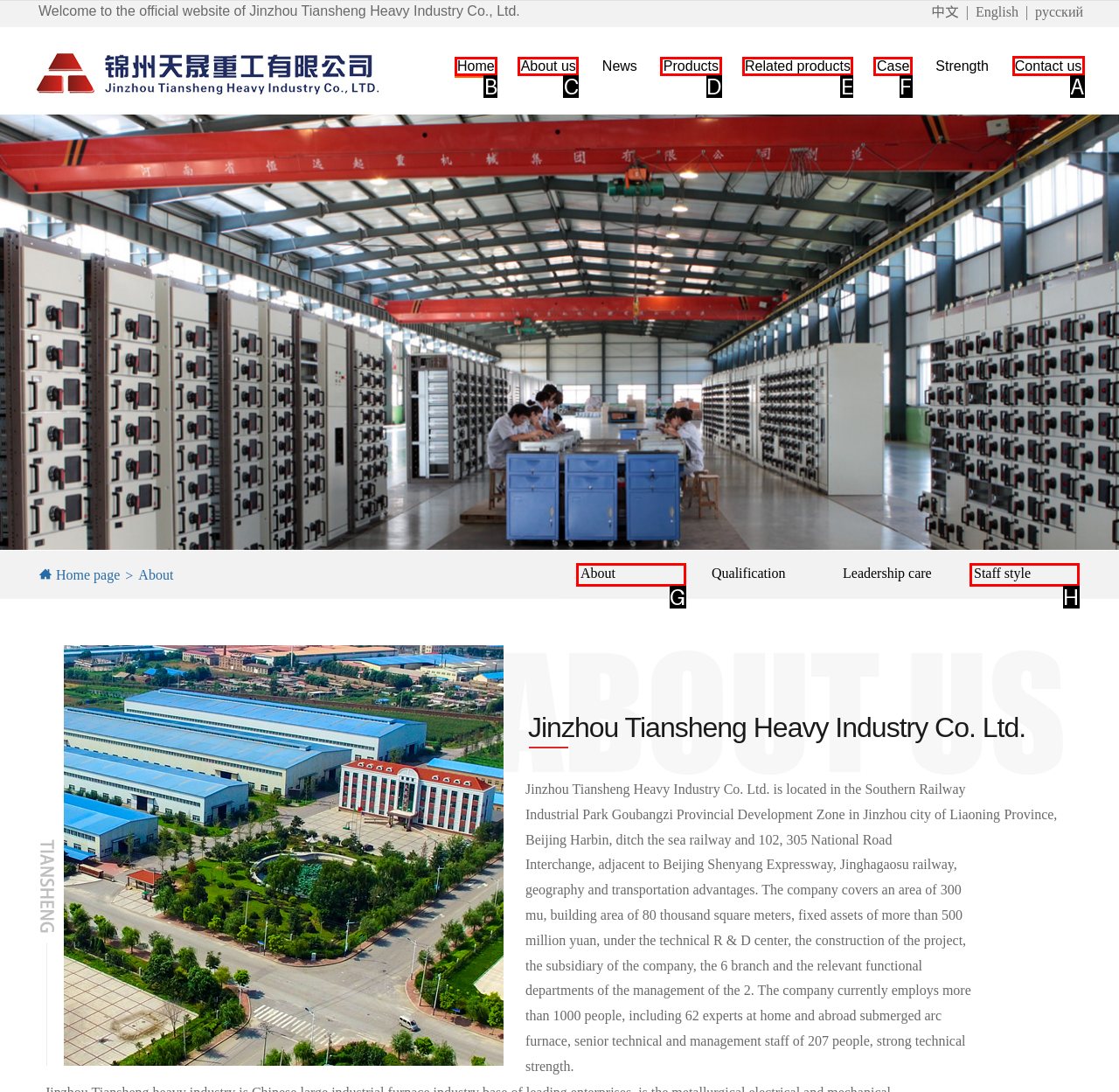Identify the letter of the UI element needed to carry out the task: Contact us
Reply with the letter of the chosen option.

A